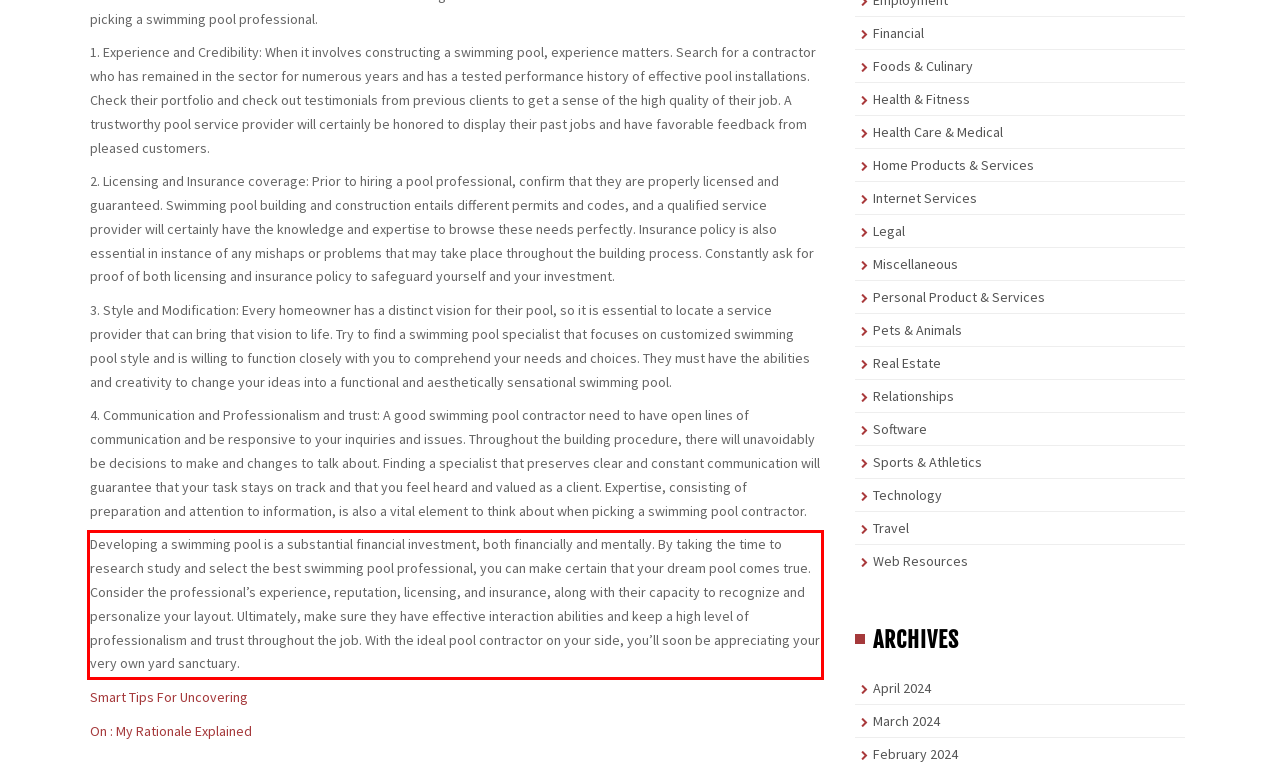Given a webpage screenshot, identify the text inside the red bounding box using OCR and extract it.

Developing a swimming pool is a substantial financial investment, both financially and mentally. By taking the time to research study and select the best swimming pool professional, you can make certain that your dream pool comes true. Consider the professional’s experience, reputation, licensing, and insurance, along with their capacity to recognize and personalize your layout. Ultimately, make sure they have effective interaction abilities and keep a high level of professionalism and trust throughout the job. With the ideal pool contractor on your side, you’ll soon be appreciating your very own yard sanctuary.